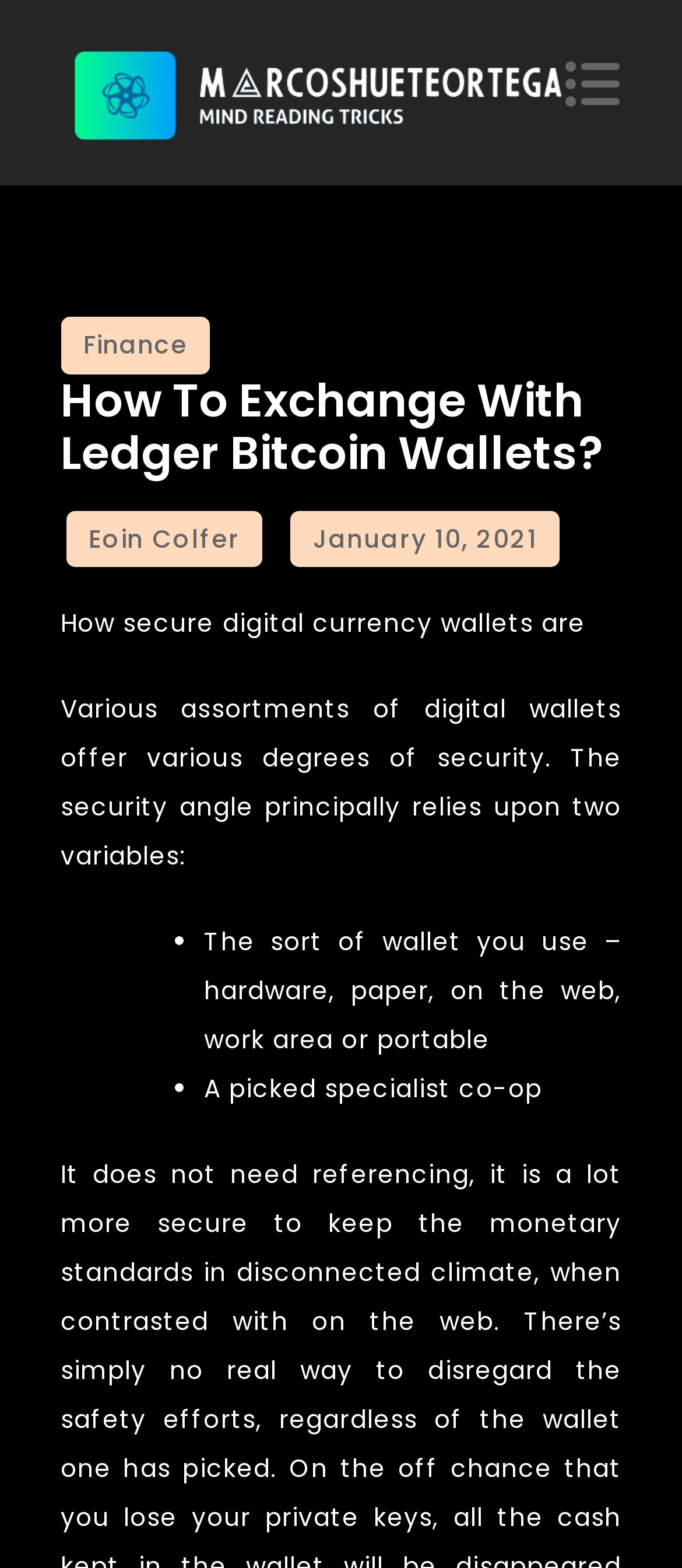Identify and provide the main heading of the webpage.

How To Exchange With Ledger Bitcoin Wallets?